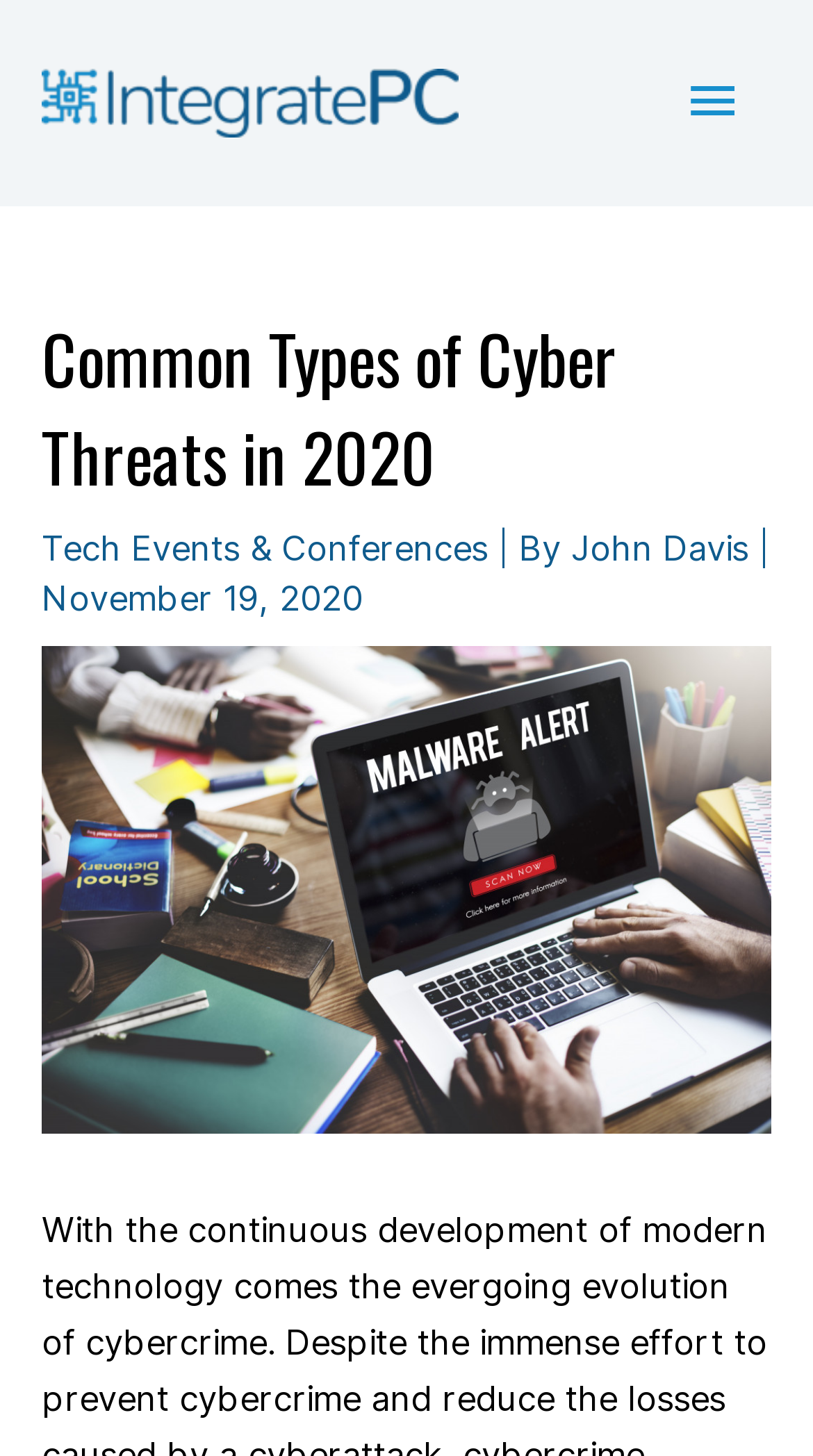What is the logo of the website?
Your answer should be a single word or phrase derived from the screenshot.

Integrate PC